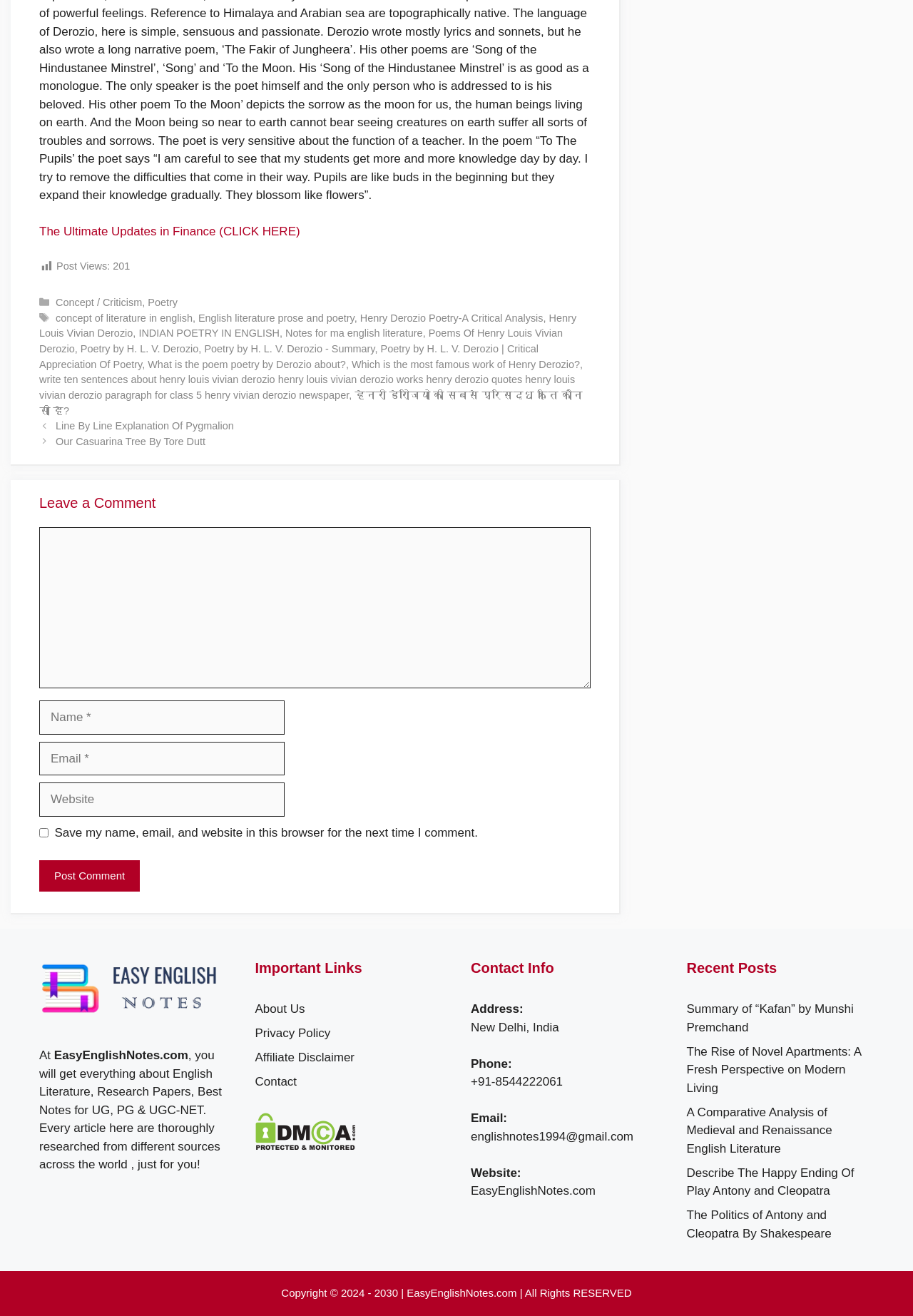Please study the image and answer the question comprehensively:
What is the name of the website?

I found the answer by looking at the footer section of the webpage, where it says 'At EasyEnglishNotes.com, you will get everything about English Literature, Research Papers, Best Notes for UG, PG & UGC-NET.'